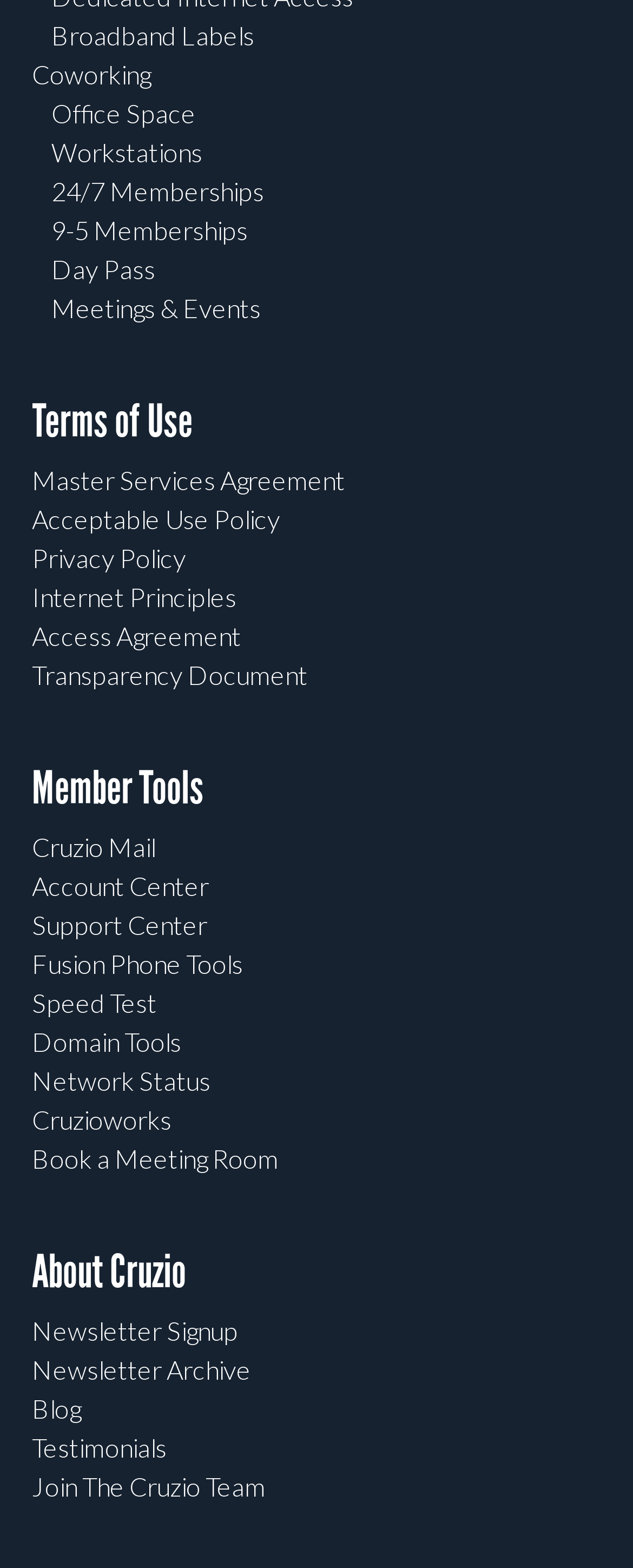Extract the bounding box of the UI element described as: "Cruzioworks".

[0.05, 0.704, 0.271, 0.724]